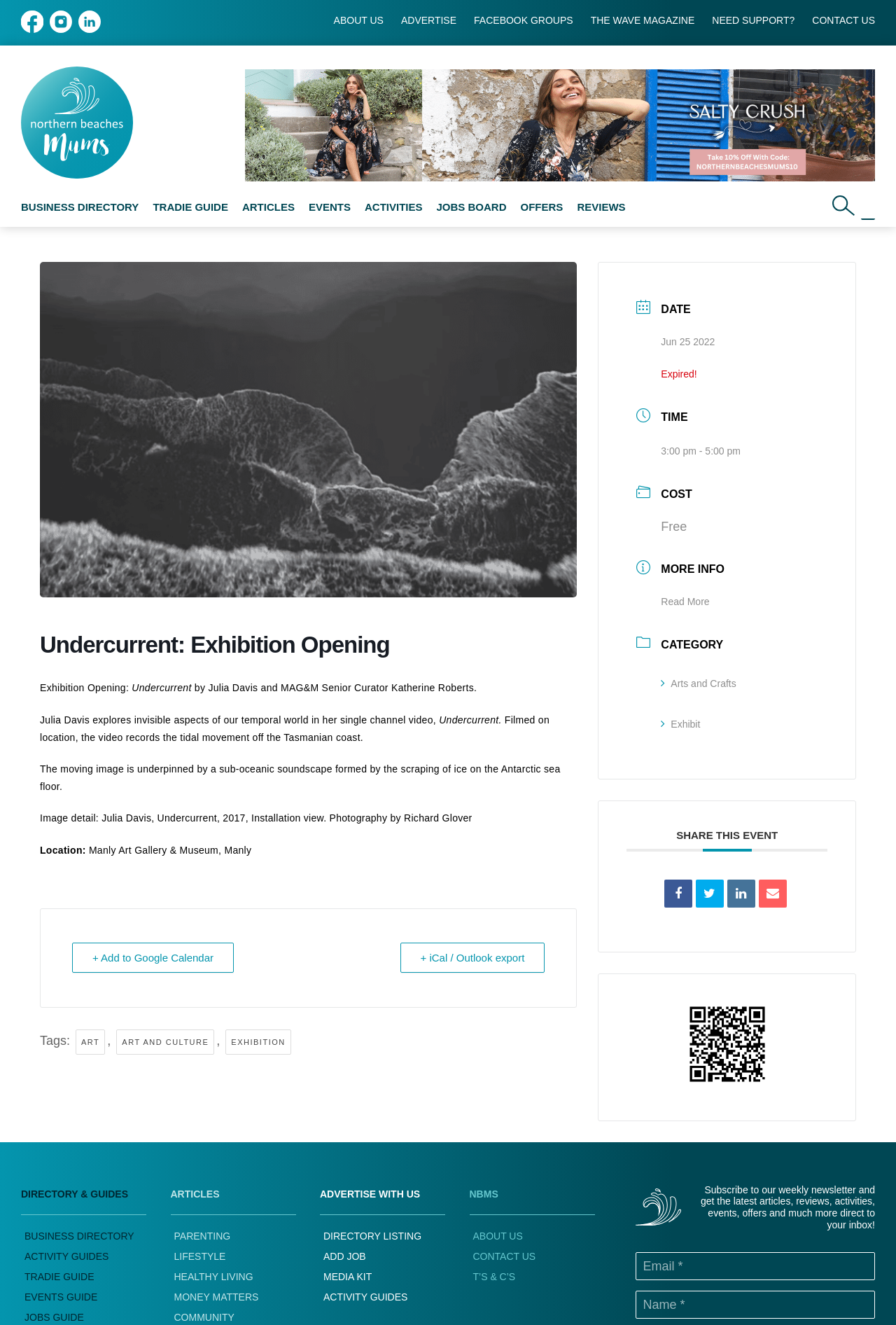Please find the bounding box coordinates of the element that needs to be clicked to perform the following instruction: "Add the event to Google Calendar". The bounding box coordinates should be four float numbers between 0 and 1, represented as [left, top, right, bottom].

[0.08, 0.711, 0.261, 0.734]